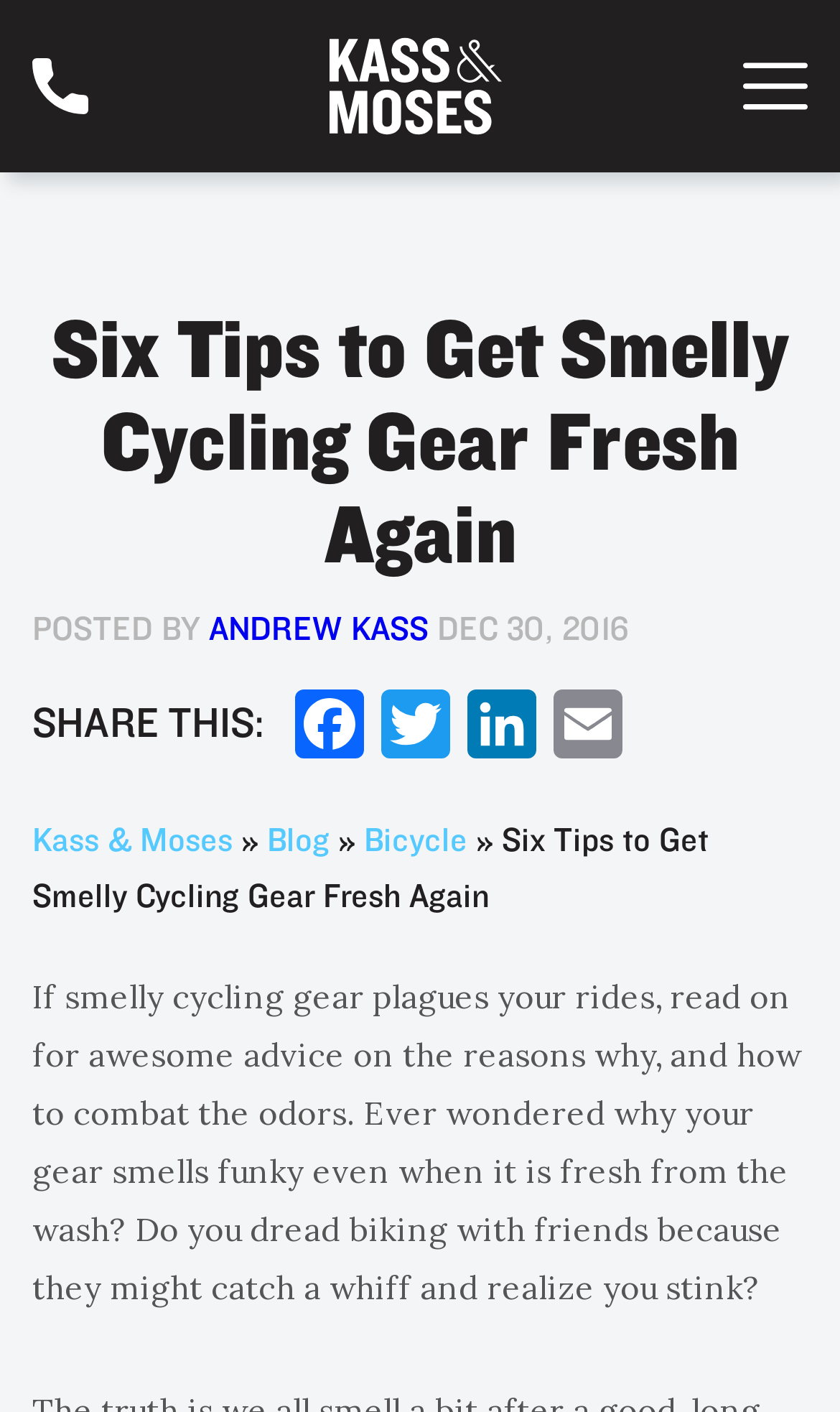Identify the main title of the webpage and generate its text content.

Six Tips to Get Smelly Cycling Gear Fresh Again